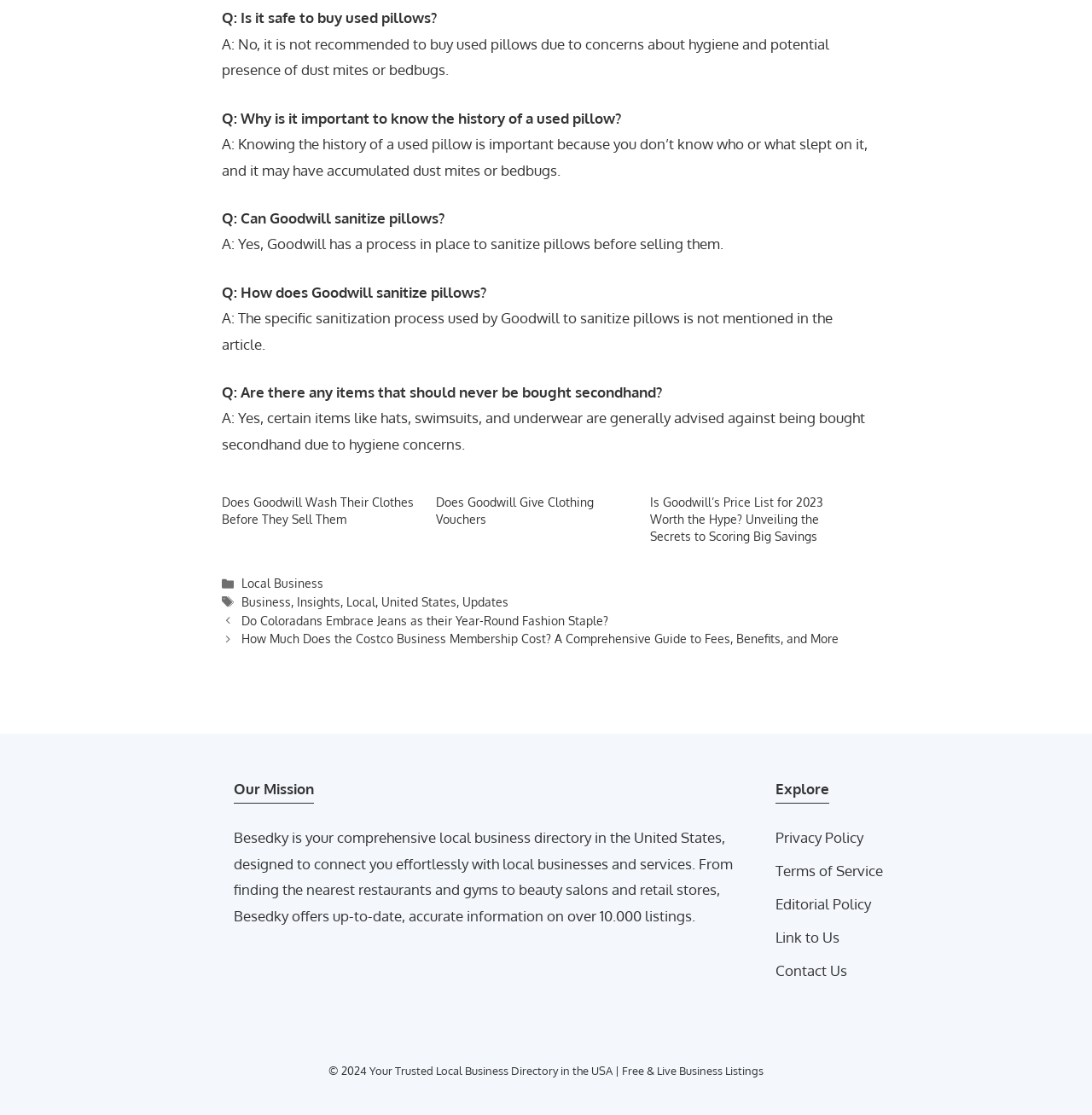Please determine the bounding box coordinates for the element that should be clicked to follow these instructions: "Contact us".

[0.71, 0.86, 0.776, 0.883]